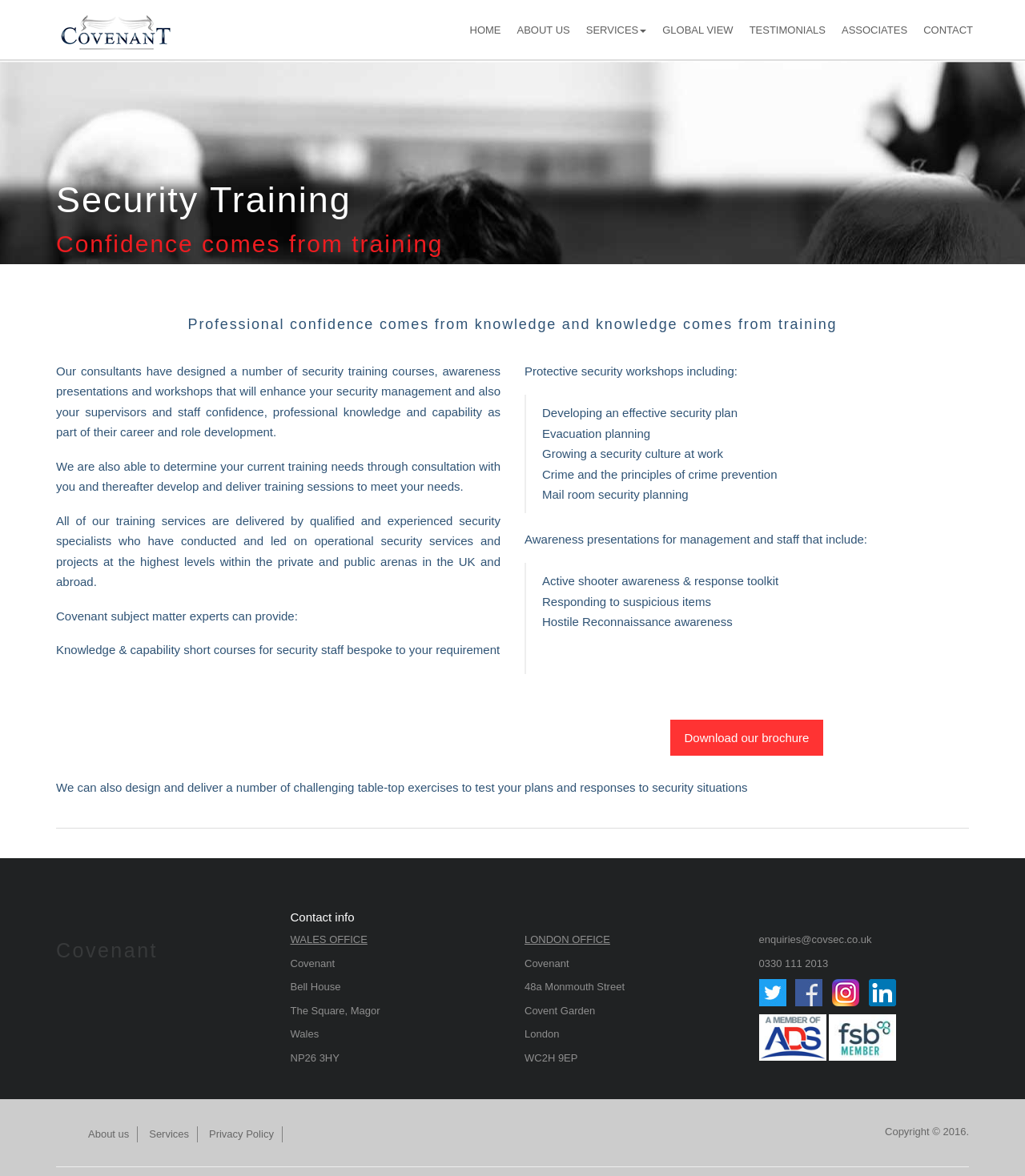Please locate the bounding box coordinates of the element that should be clicked to achieve the given instruction: "Click About us".

[0.086, 0.958, 0.126, 0.971]